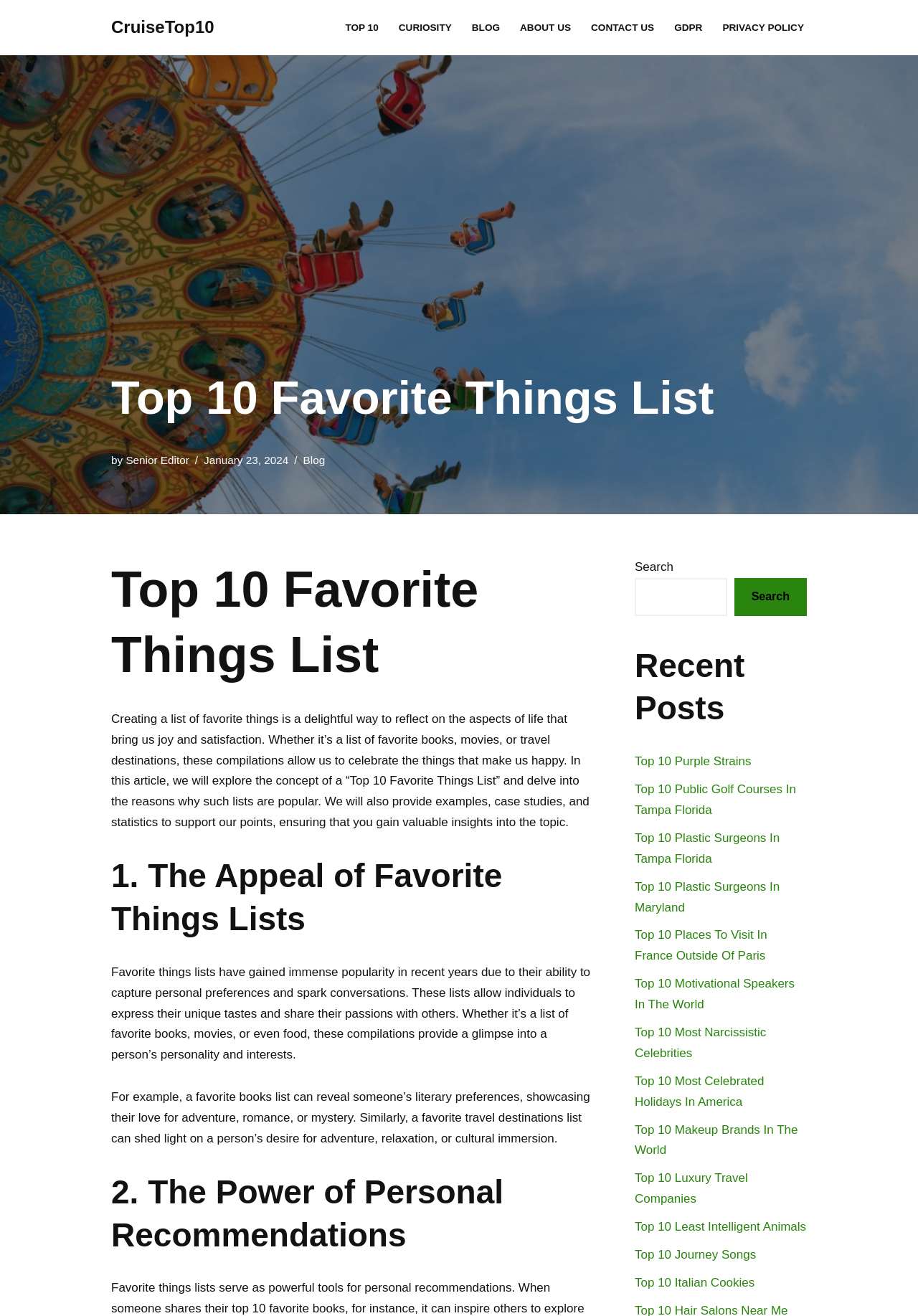Examine the screenshot and answer the question in as much detail as possible: What type of lists are mentioned in the article?

The article mentions that favorite things lists can be about books, movies, or travel destinations, which provide insights into a person's literary preferences, desire for adventure, or cultural immersion.